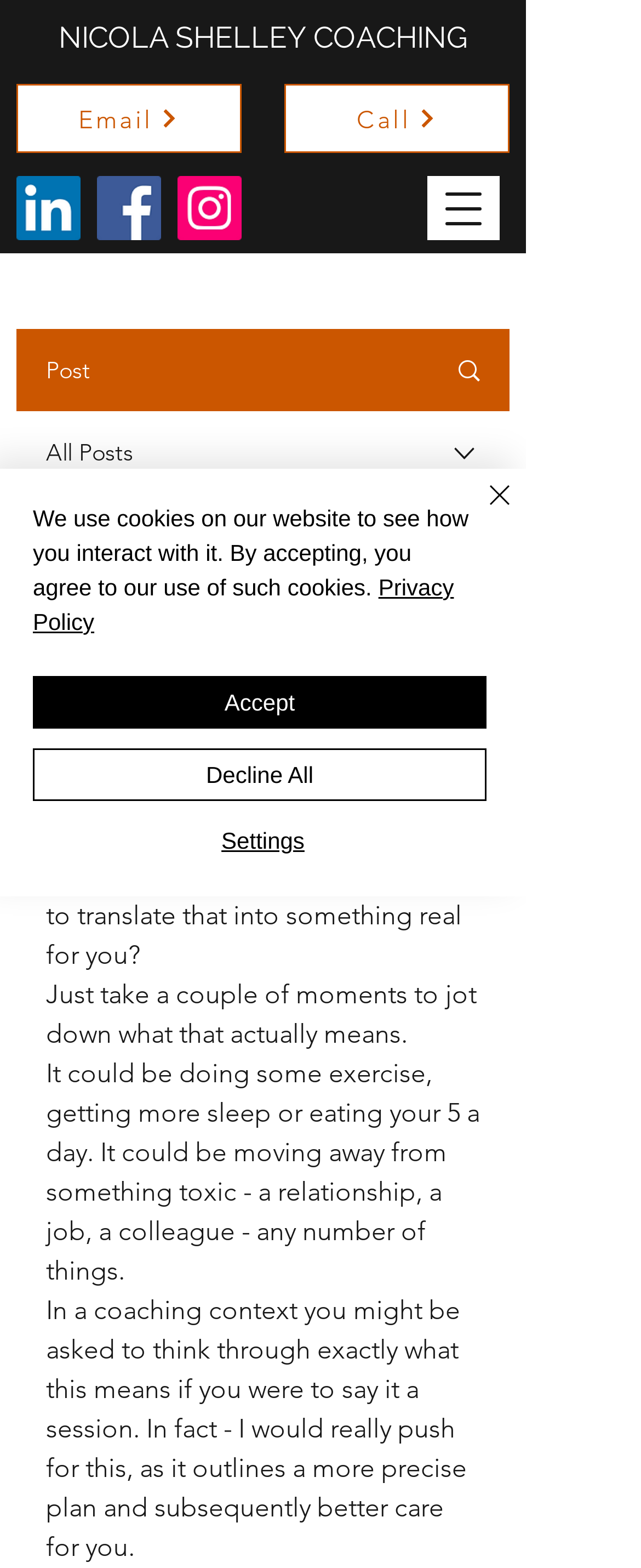Give a one-word or phrase response to the following question: What is the purpose of the alert at the bottom of the webpage?

Cookie policy